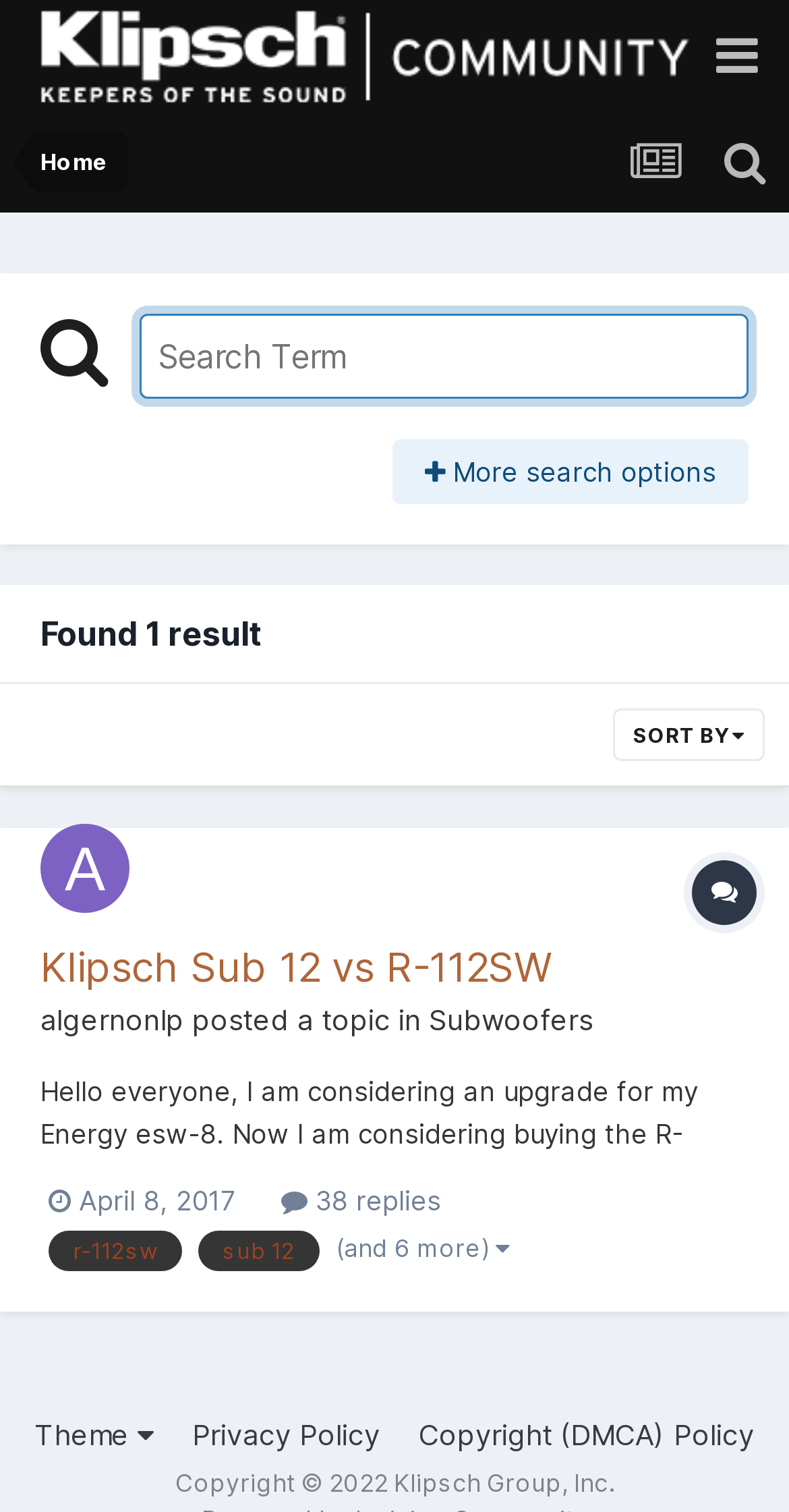Determine the bounding box coordinates of the clickable element to complete this instruction: "View the topic 'Klipsch Sub 12 vs R-112SW'". Provide the coordinates in the format of four float numbers between 0 and 1, [left, top, right, bottom].

[0.051, 0.624, 0.7, 0.657]